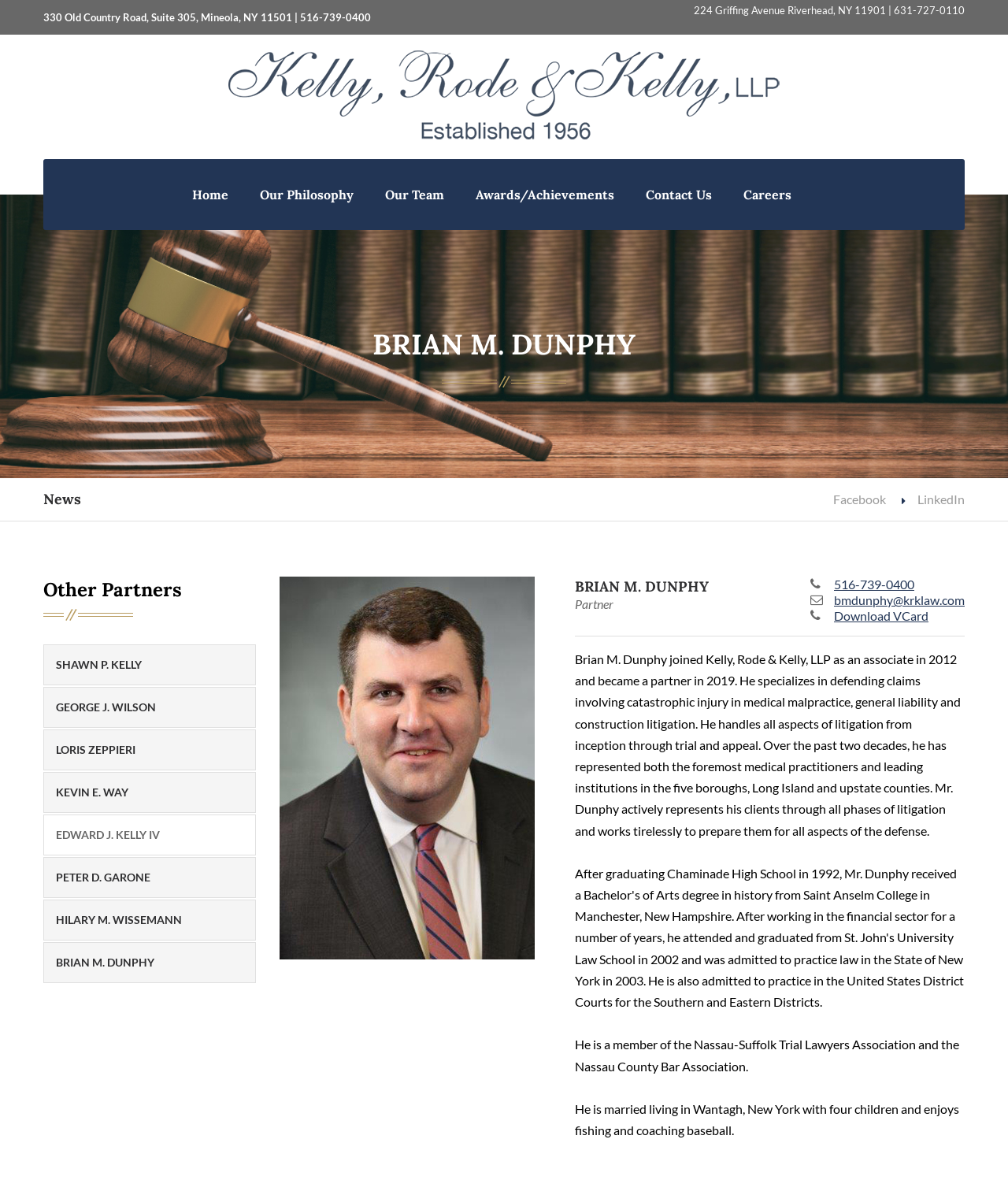Provide the bounding box for the UI element matching this description: "EDWARD J. KELLY IV".

[0.043, 0.69, 0.254, 0.725]